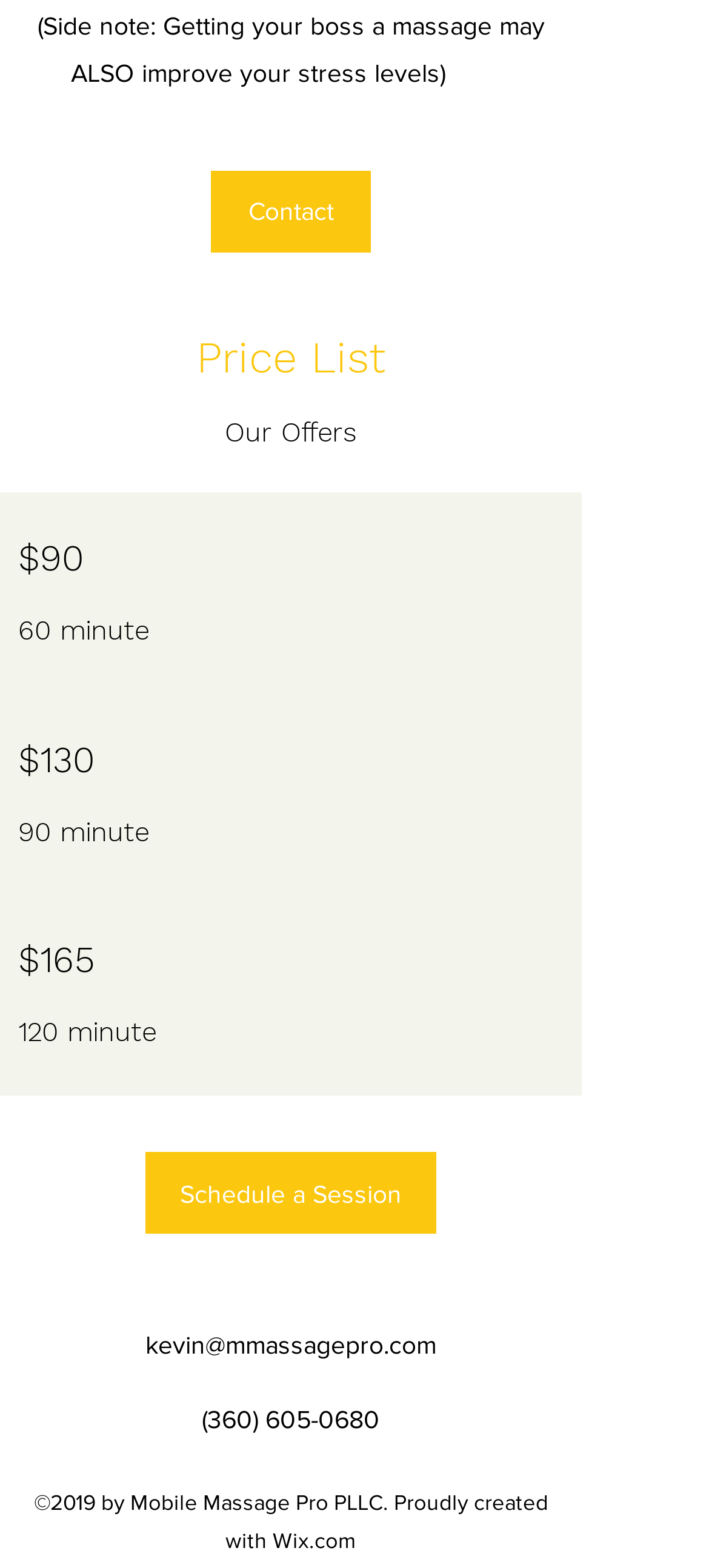Respond with a single word or phrase:
Is there a way to schedule a massage session online?

Yes